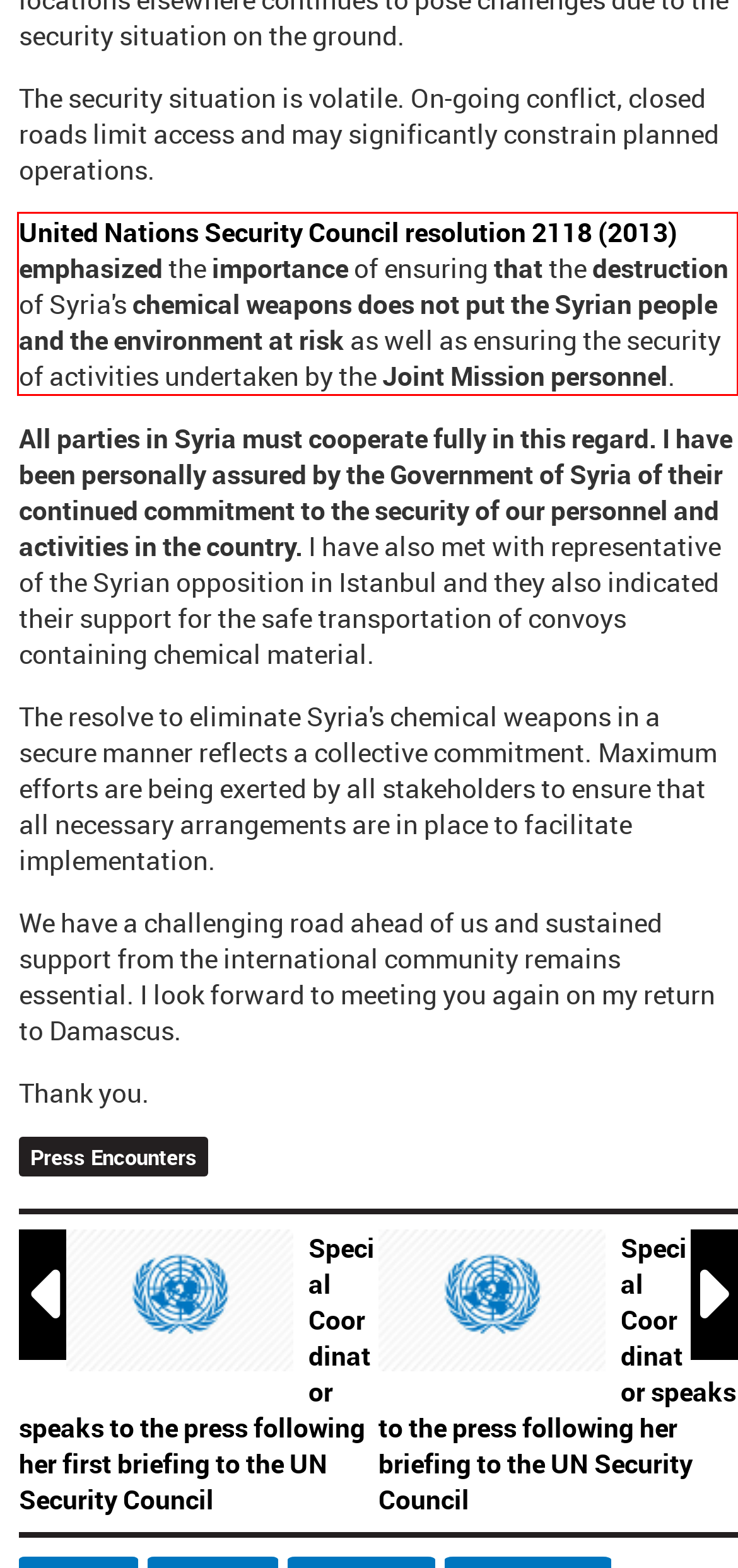Using the webpage screenshot, recognize and capture the text within the red bounding box.

United Nations Security Council resolution 2118 (2013) emphasized the importance of ensuring that the destruction of Syria's chemical weapons does not put the Syrian people and the environment at risk as well as ensuring the security of activities undertaken by the Joint Mission personnel.